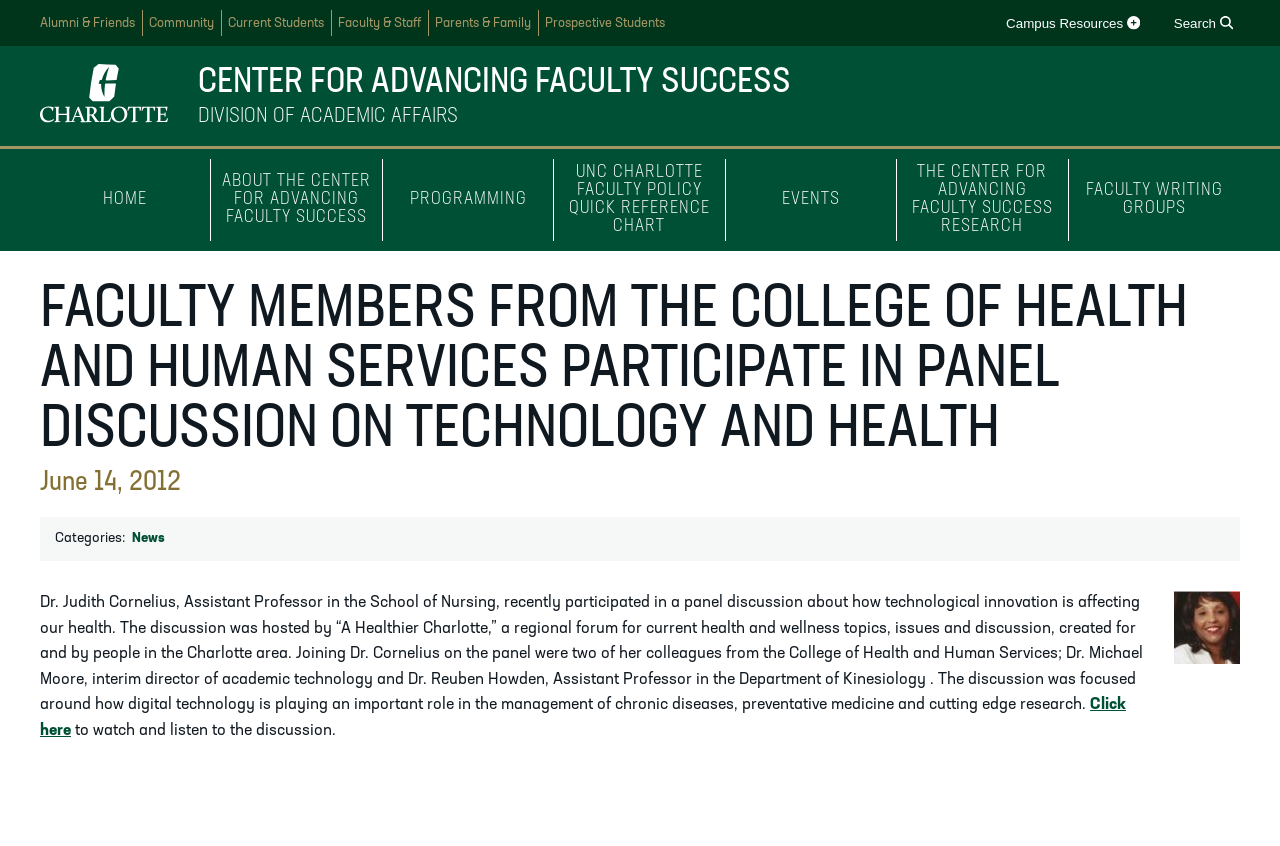Please mark the bounding box coordinates of the area that should be clicked to carry out the instruction: "Visit Charlotte.edu".

[0.031, 0.076, 0.131, 0.151]